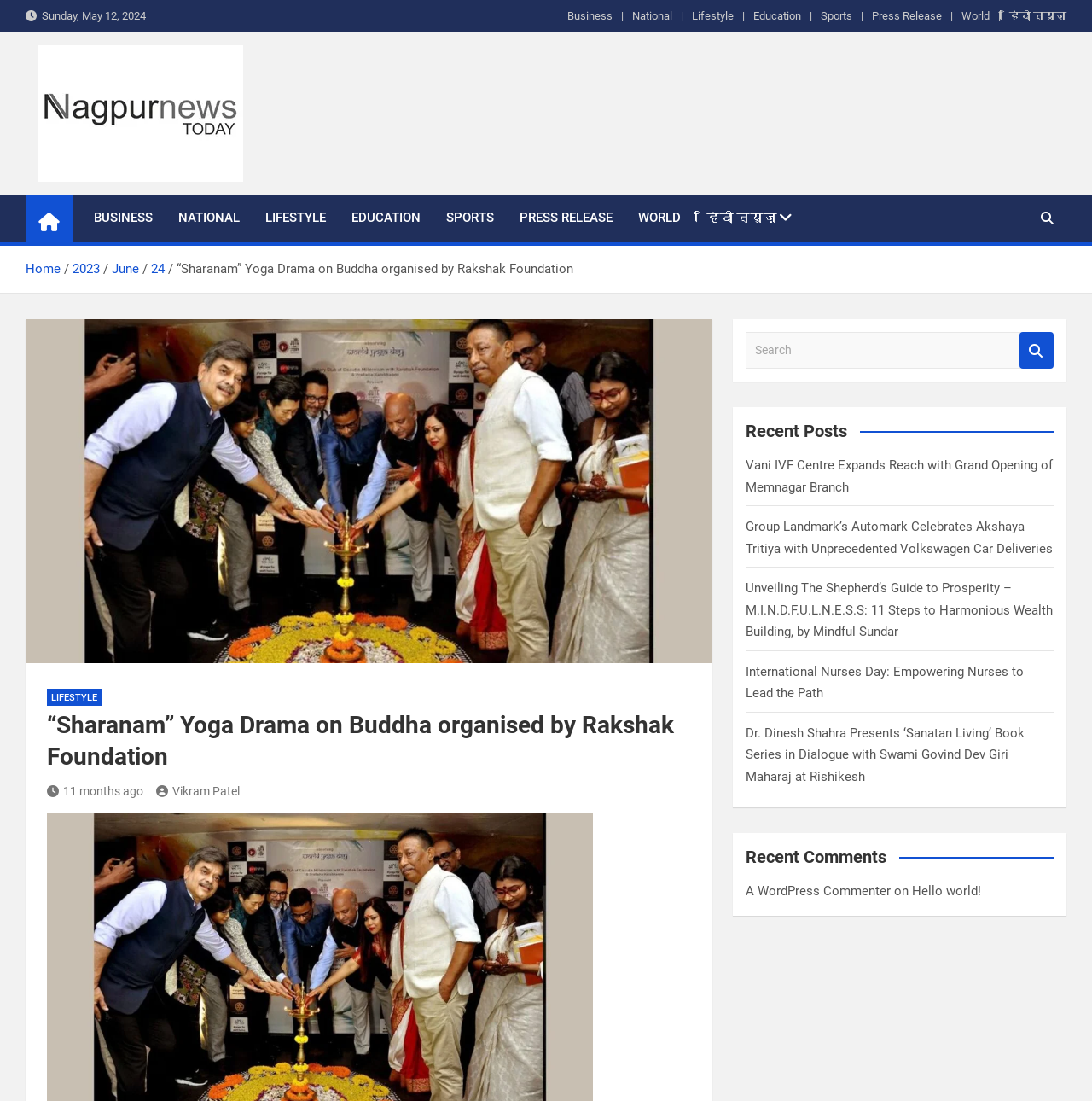Please analyze the image and give a detailed answer to the question:
What is the category of the article '“Sharanam” Yoga Drama on Buddha organised by Rakshak Foundation'?

I found the category by looking at the breadcrumbs navigation element, where I saw a link element with the content 'LIFESTYLE'.